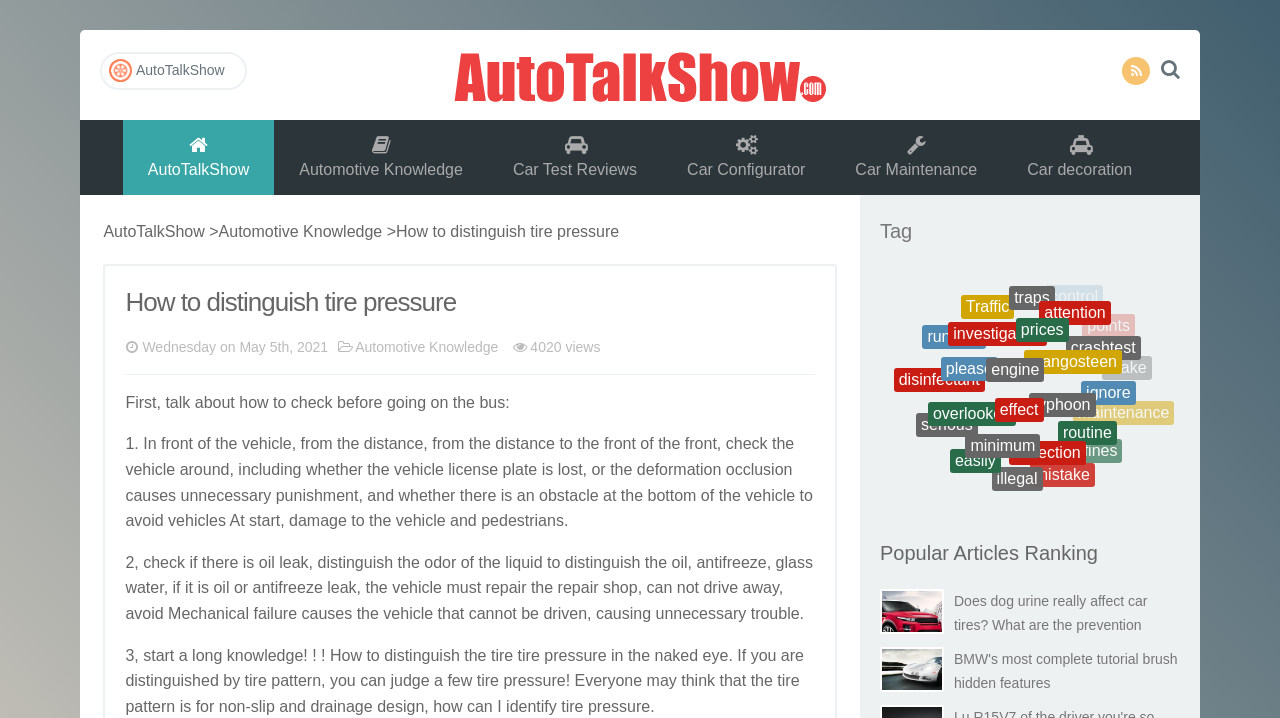Use a single word or phrase to answer the question:
How many views does the article have?

4020 views